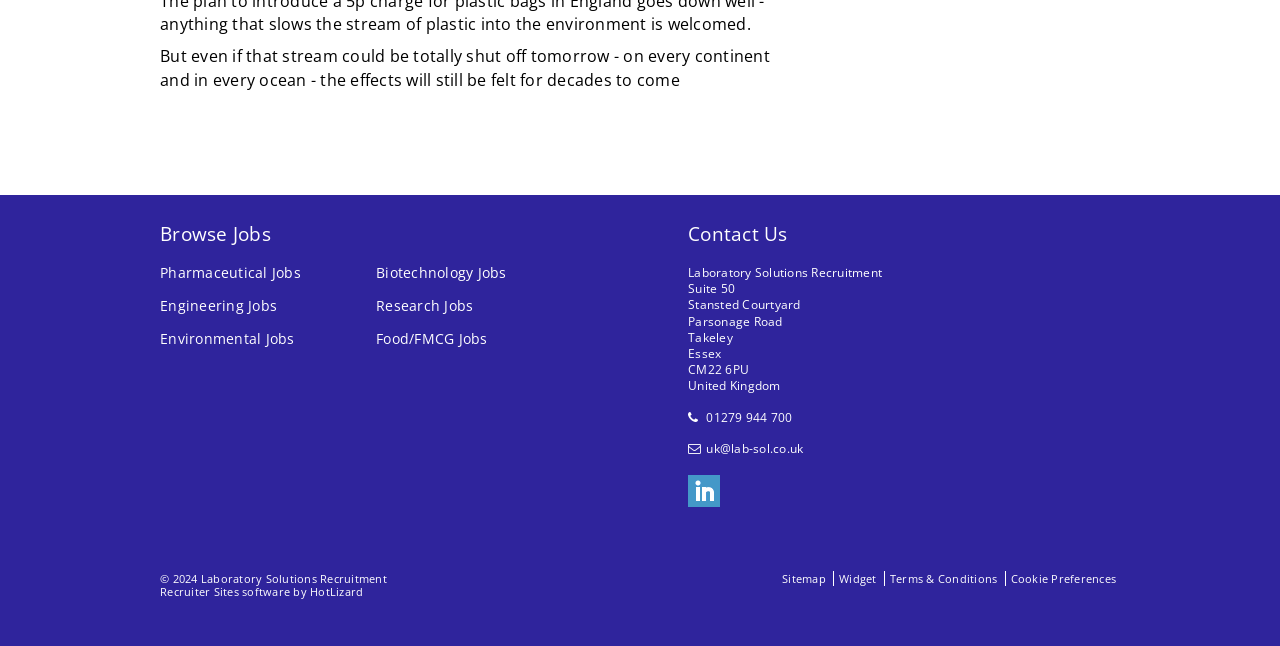What is the copyright year of this website?
Carefully examine the image and provide a detailed answer to the question.

The copyright year of this website is 2024, which can be found at the bottom of the webpage, along with the company name 'Laboratory Solutions Recruitment'.